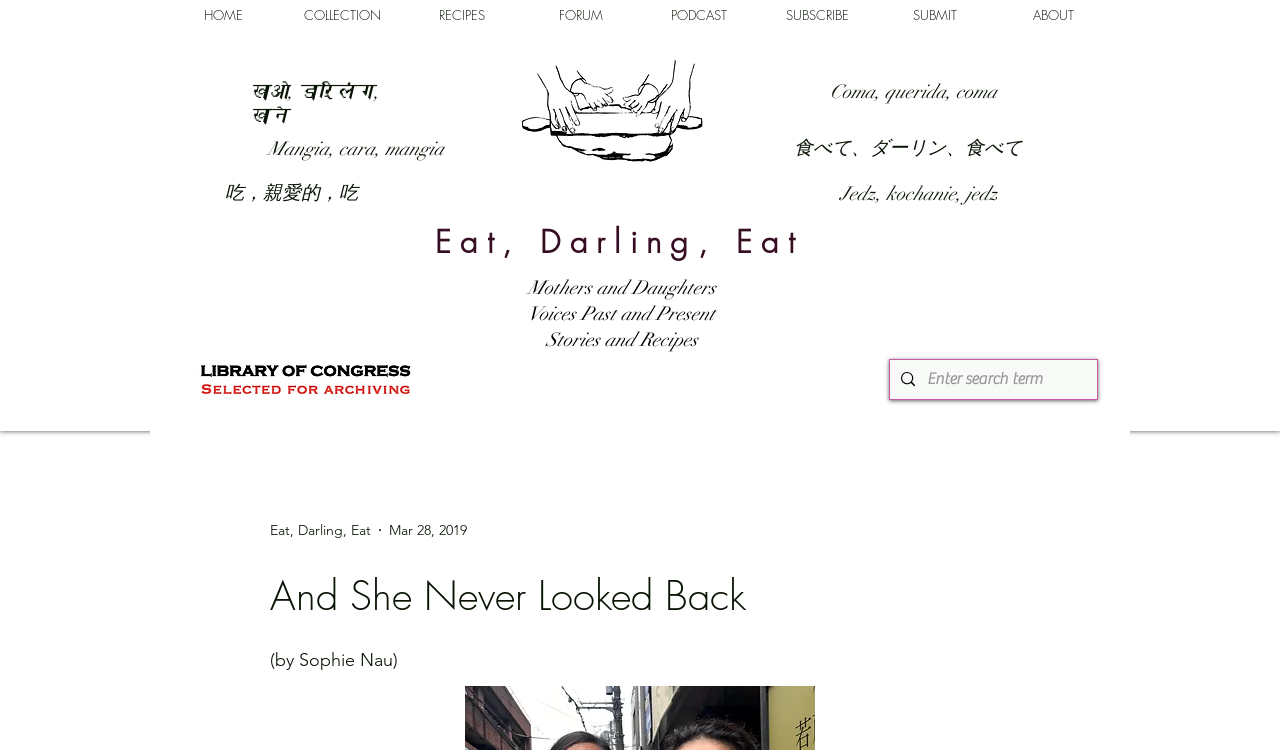What is the main theme of this website?
Look at the image and respond with a one-word or short phrase answer.

Food and stories